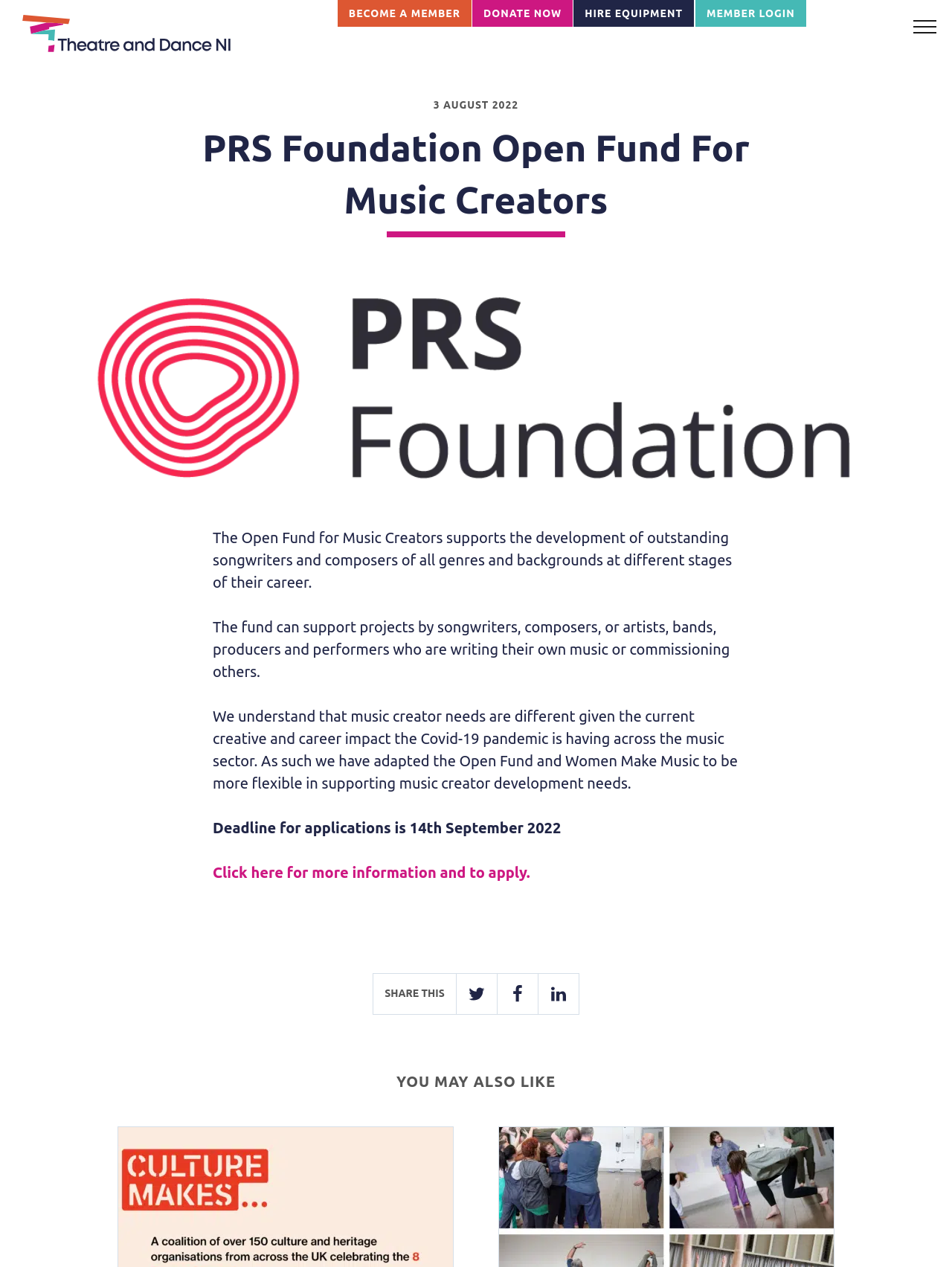What is the current date mentioned on the webpage?
Analyze the image and provide a thorough answer to the question.

The current date mentioned on the webpage is 3 AUGUST 2022, which is displayed at the top of the webpage.